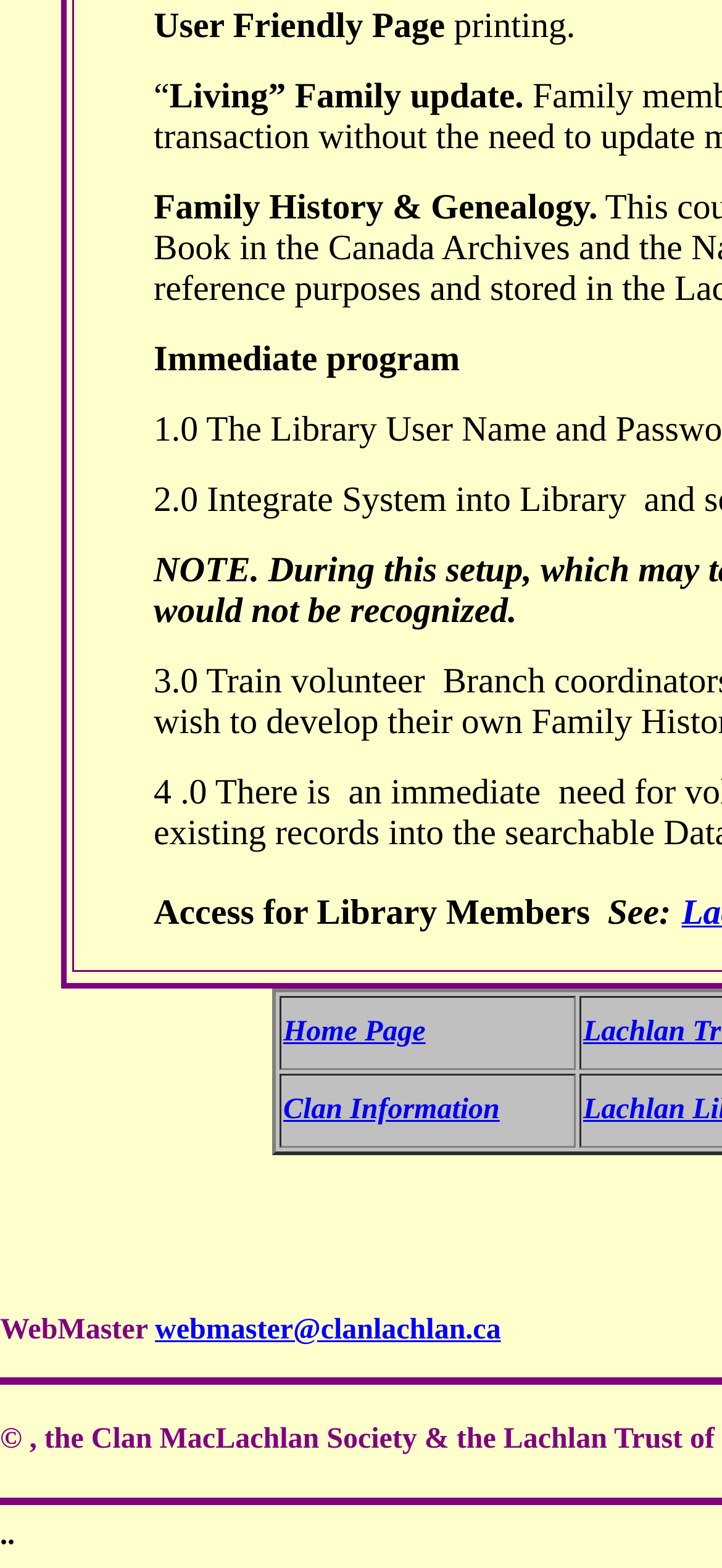What is the link 'Home Page' for?
Provide a detailed and extensive answer to the question.

The answer can be found by looking at the link element with the text 'Home Page' at coordinates [0.392, 0.648, 0.589, 0.668]. This link is likely to provide access to the home page of the website.